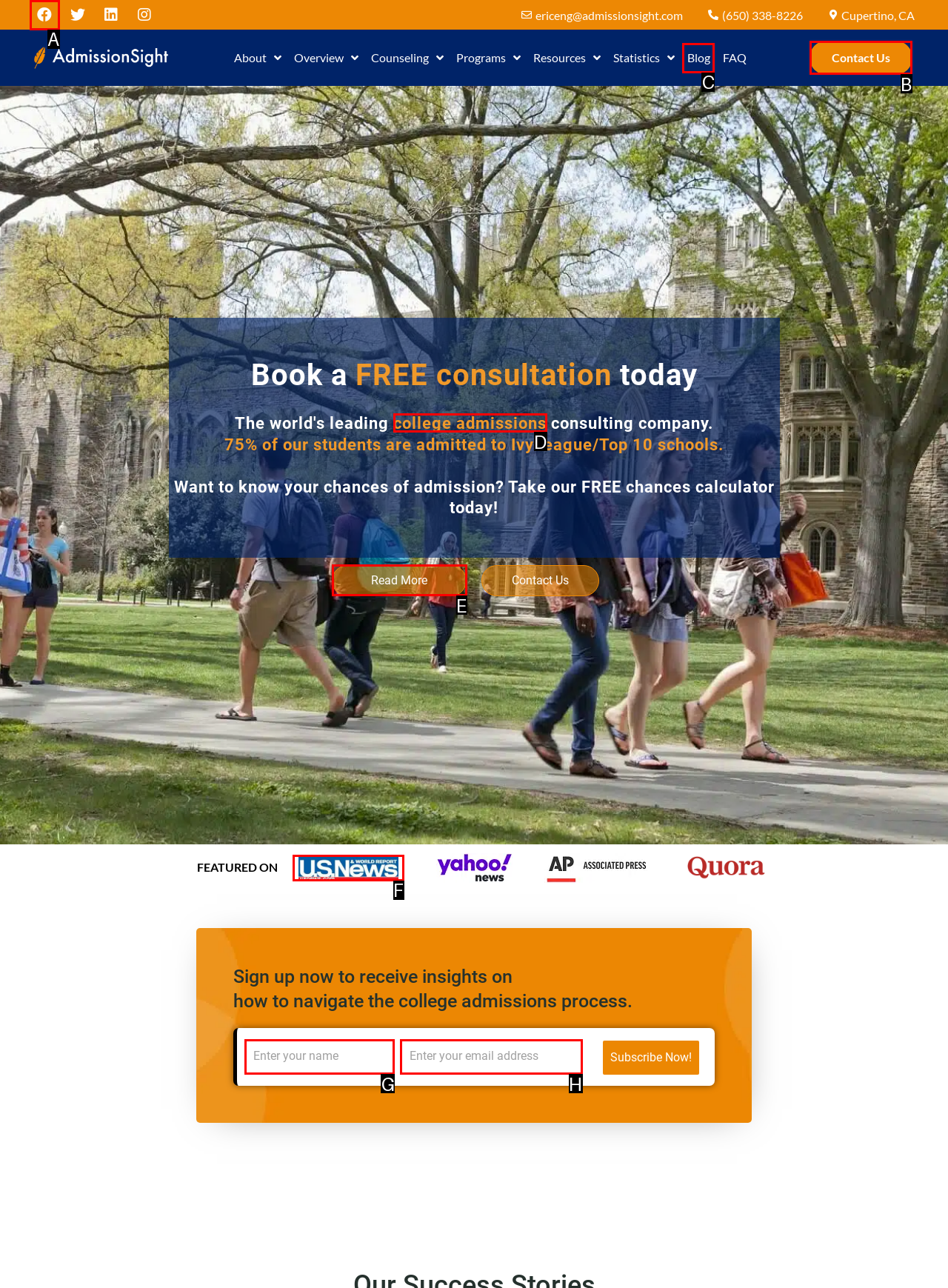Identify the correct UI element to click to achieve the task: Contact Us.
Answer with the letter of the appropriate option from the choices given.

B